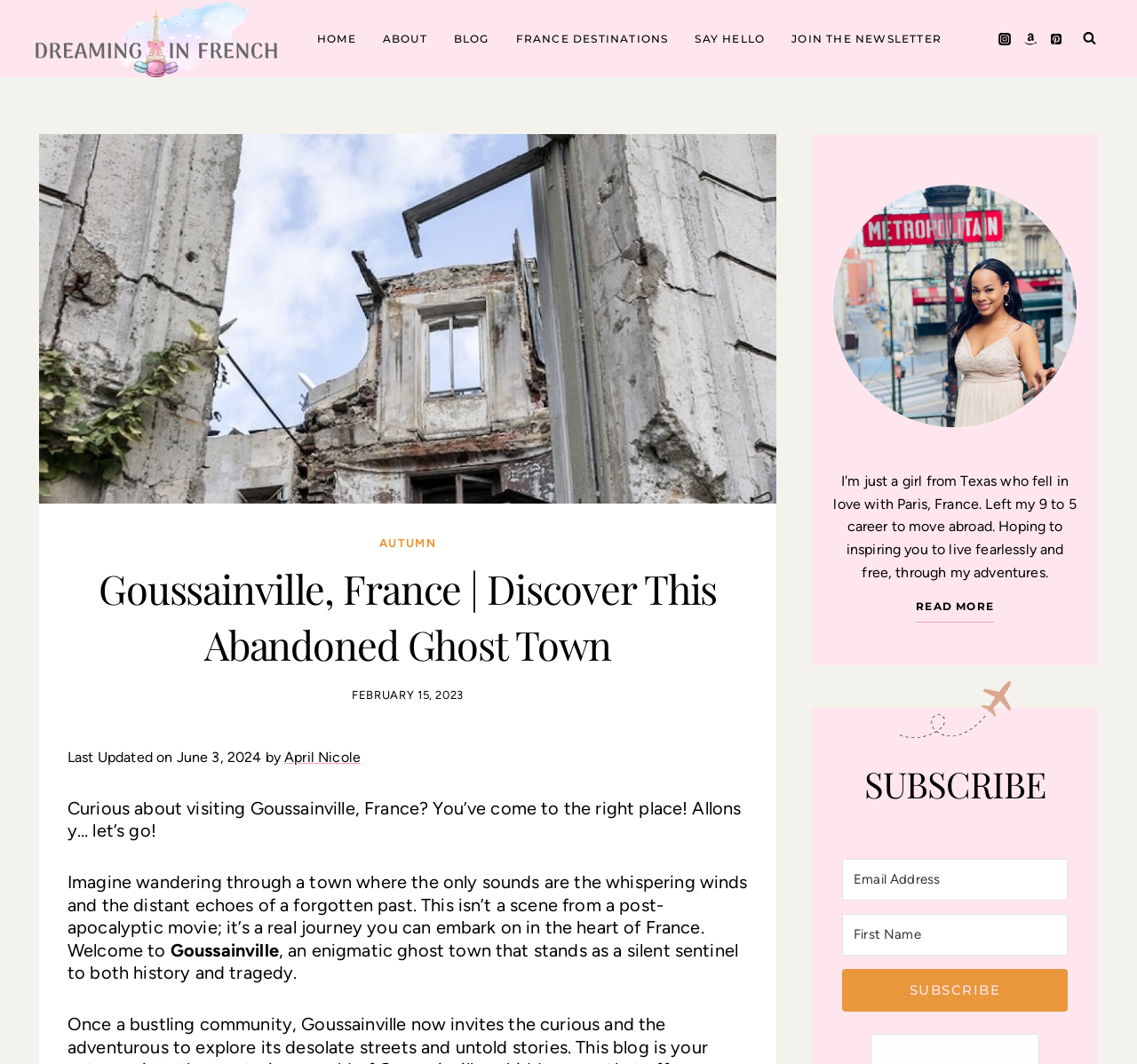What is the name of the blog?
Kindly answer the question with as much detail as you can.

The name of the blog can be found in the top-left corner of the webpage, where it says 'Goussainville, France | Discover This Abandoned Ghost Town - Dreaming In French Blog'. The blog name is 'Dreaming In French Blog'.